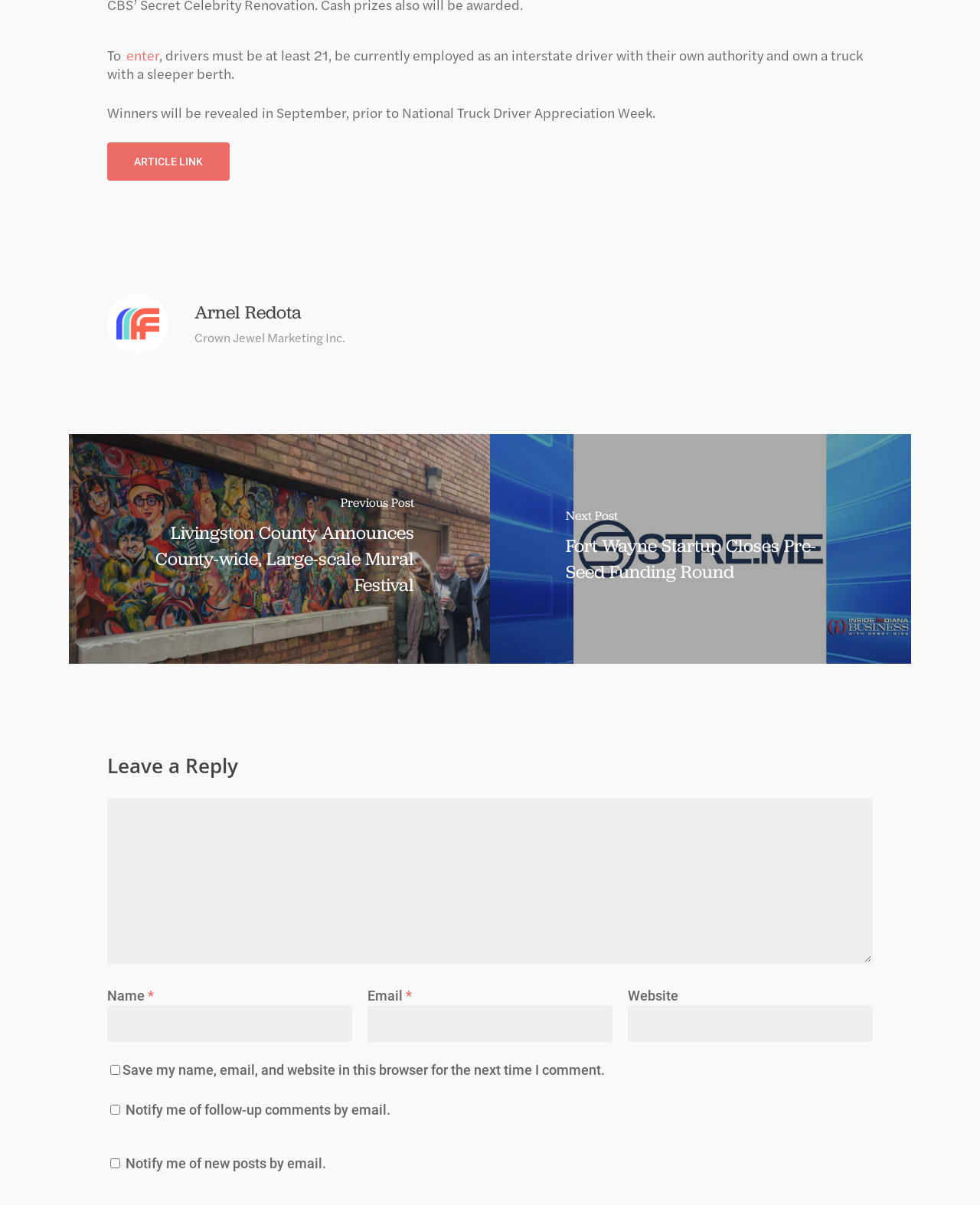What is the event mentioned in the article?
Refer to the image and provide a detailed answer to the question.

The webpage mentions that 'Winners will be revealed in September, prior to National Truck Driver Appreciation Week' in a static text element, indicating that the event mentioned in the article is National Truck Driver Appreciation Week.